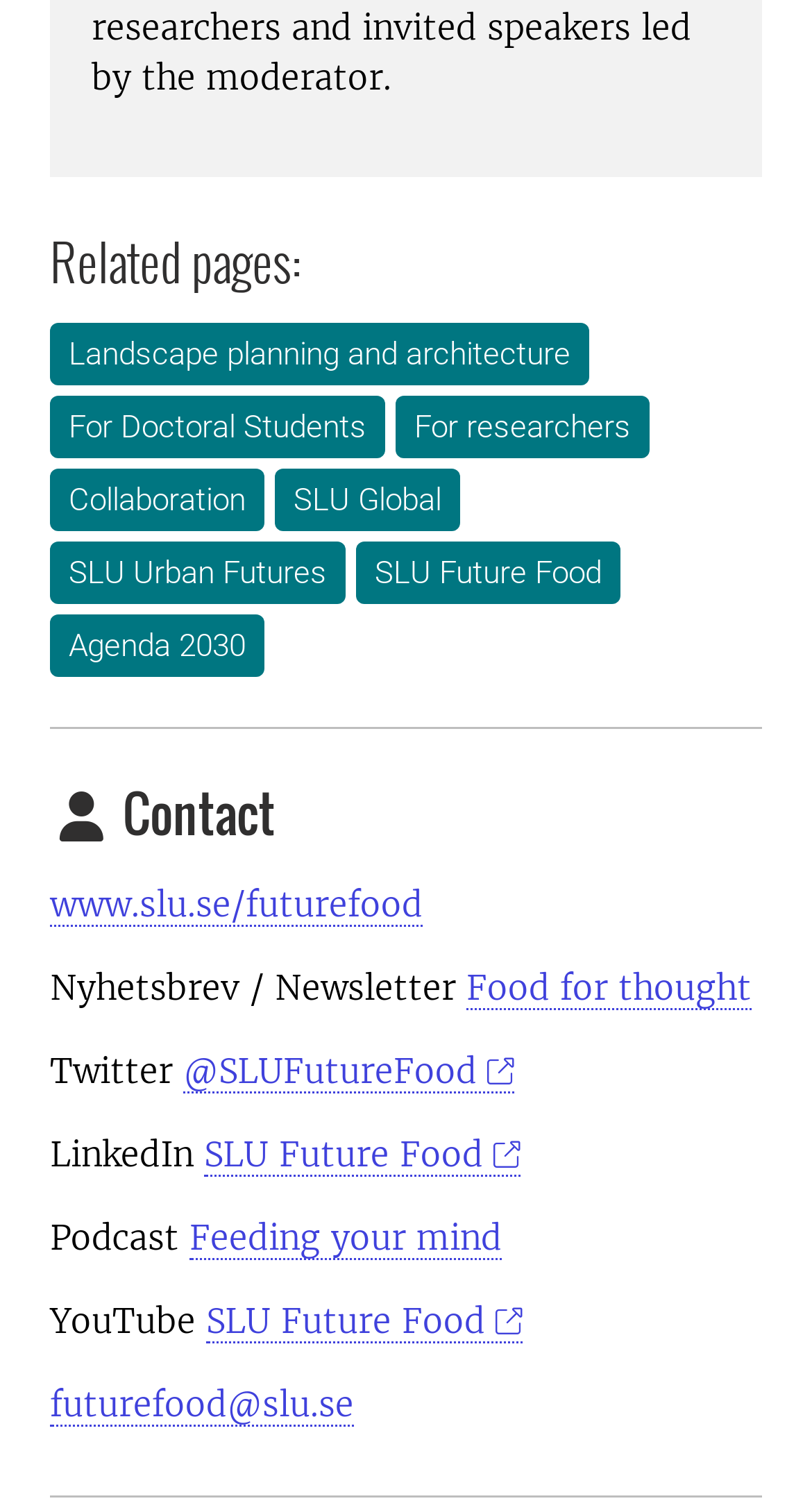Find the bounding box coordinates for the area you need to click to carry out the instruction: "Contact SLU Future Food via email". The coordinates should be four float numbers between 0 and 1, indicated as [left, top, right, bottom].

[0.062, 0.922, 0.436, 0.951]